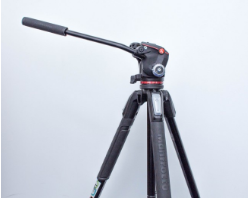Respond to the following question using a concise word or phrase: 
Where can instructions for borrowing equipment be found?

Circulation Desk